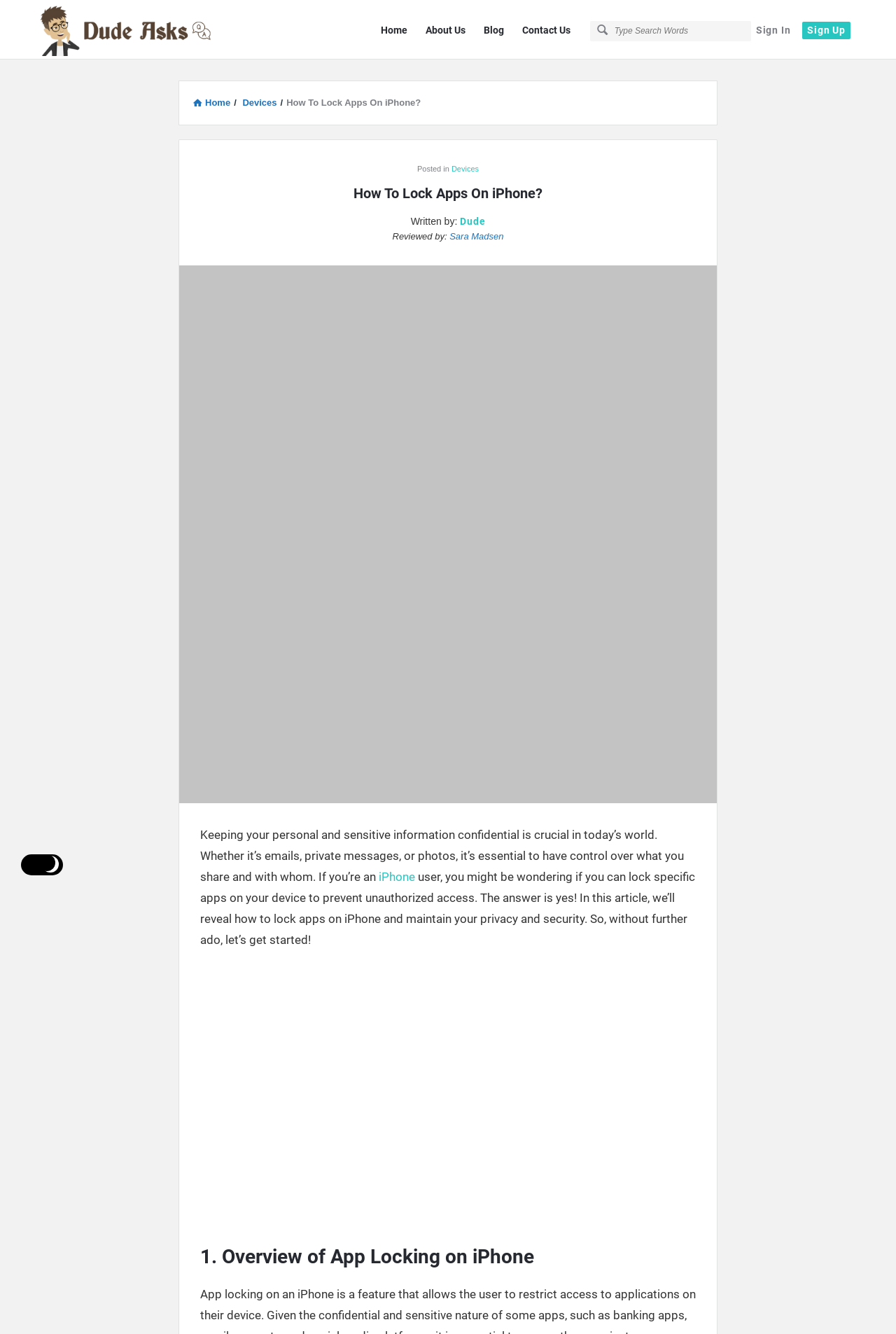Who wrote the article?
Using the picture, provide a one-word or short phrase answer.

Dude